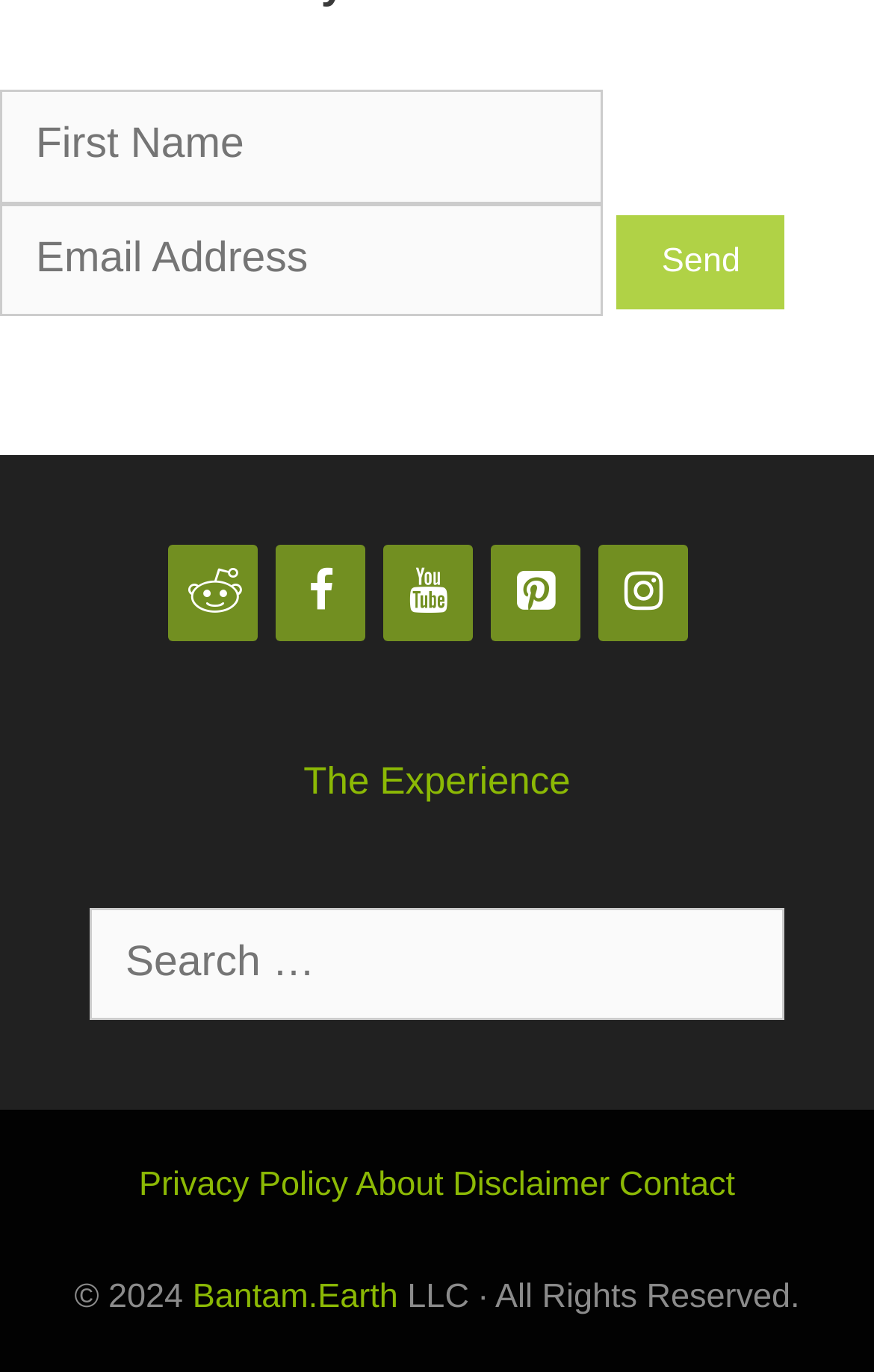What is the year of copyright? Examine the screenshot and reply using just one word or a brief phrase.

2024